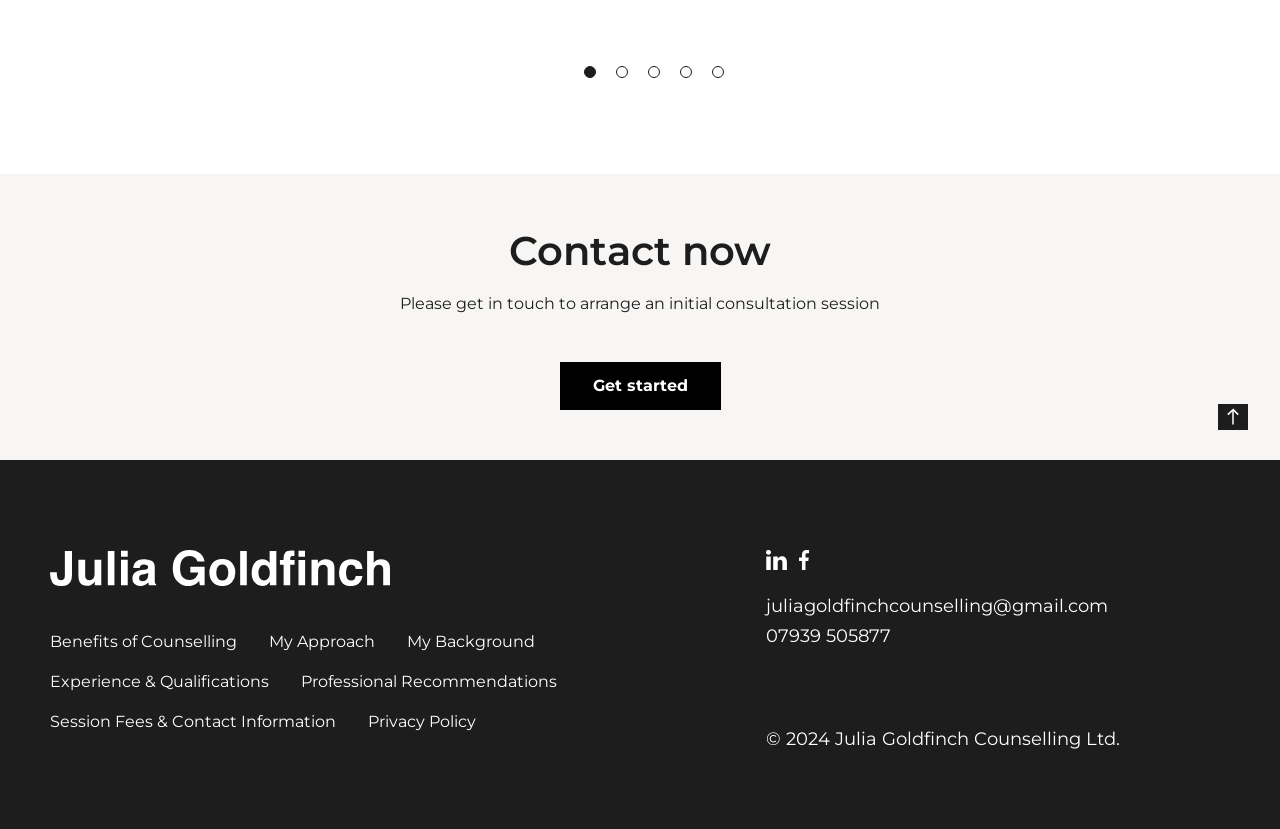How many social media links are present?
Look at the image and respond with a one-word or short-phrase answer.

2